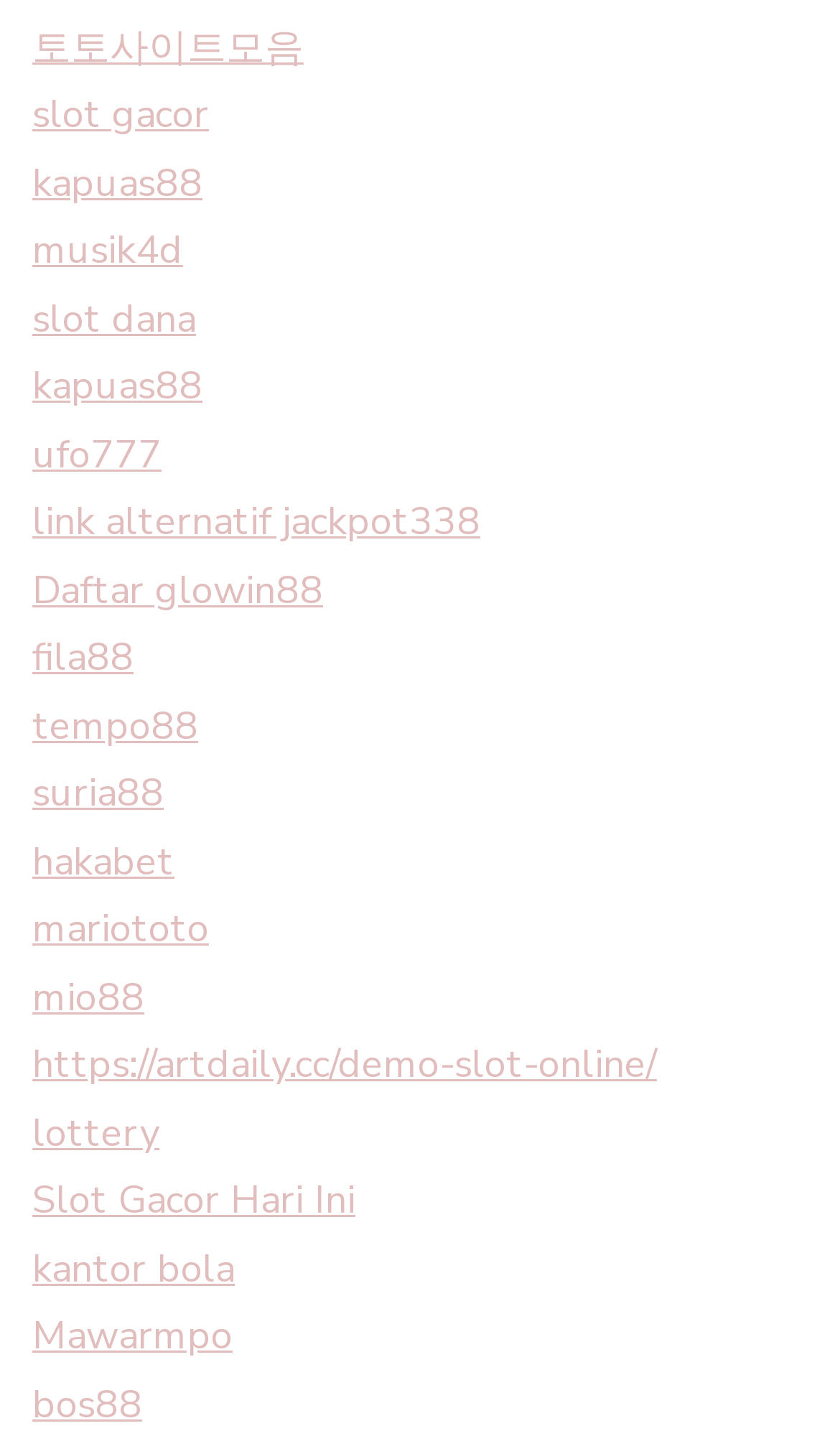Please give a succinct answer to the question in one word or phrase:
How many links are on the webpage?

20